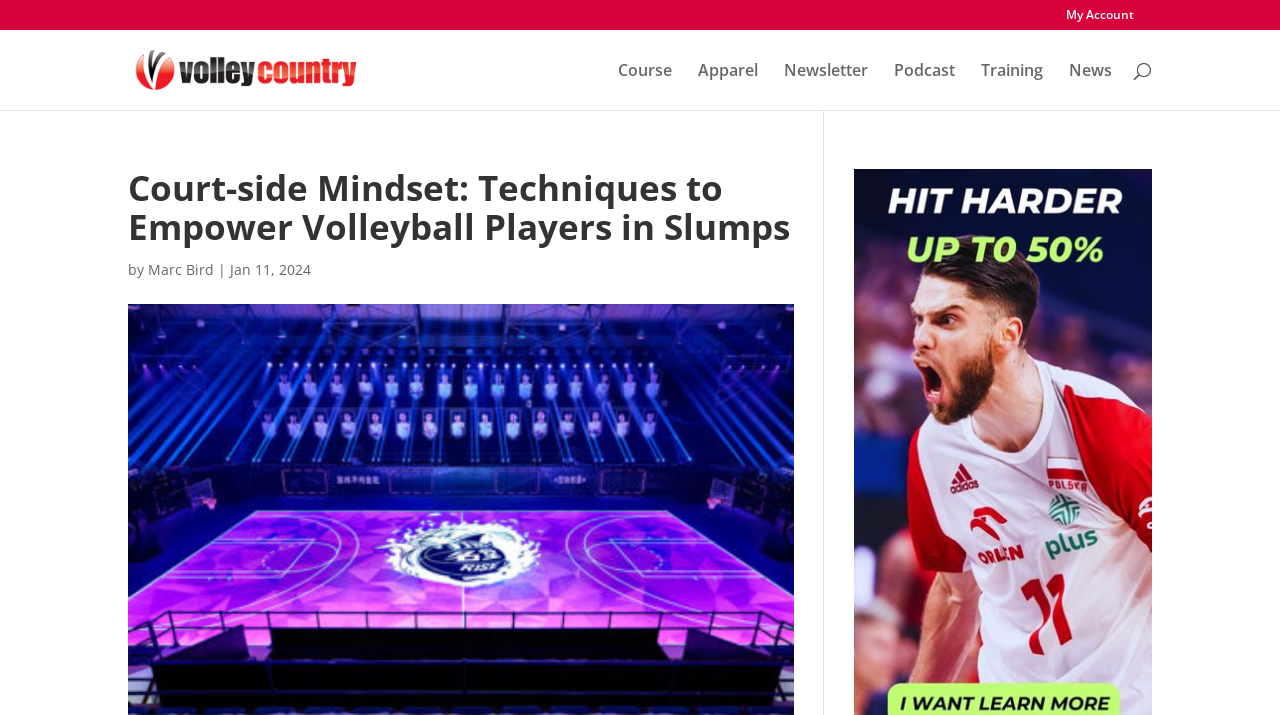Please find the bounding box coordinates of the section that needs to be clicked to achieve this instruction: "browse apparel".

[0.545, 0.088, 0.592, 0.154]